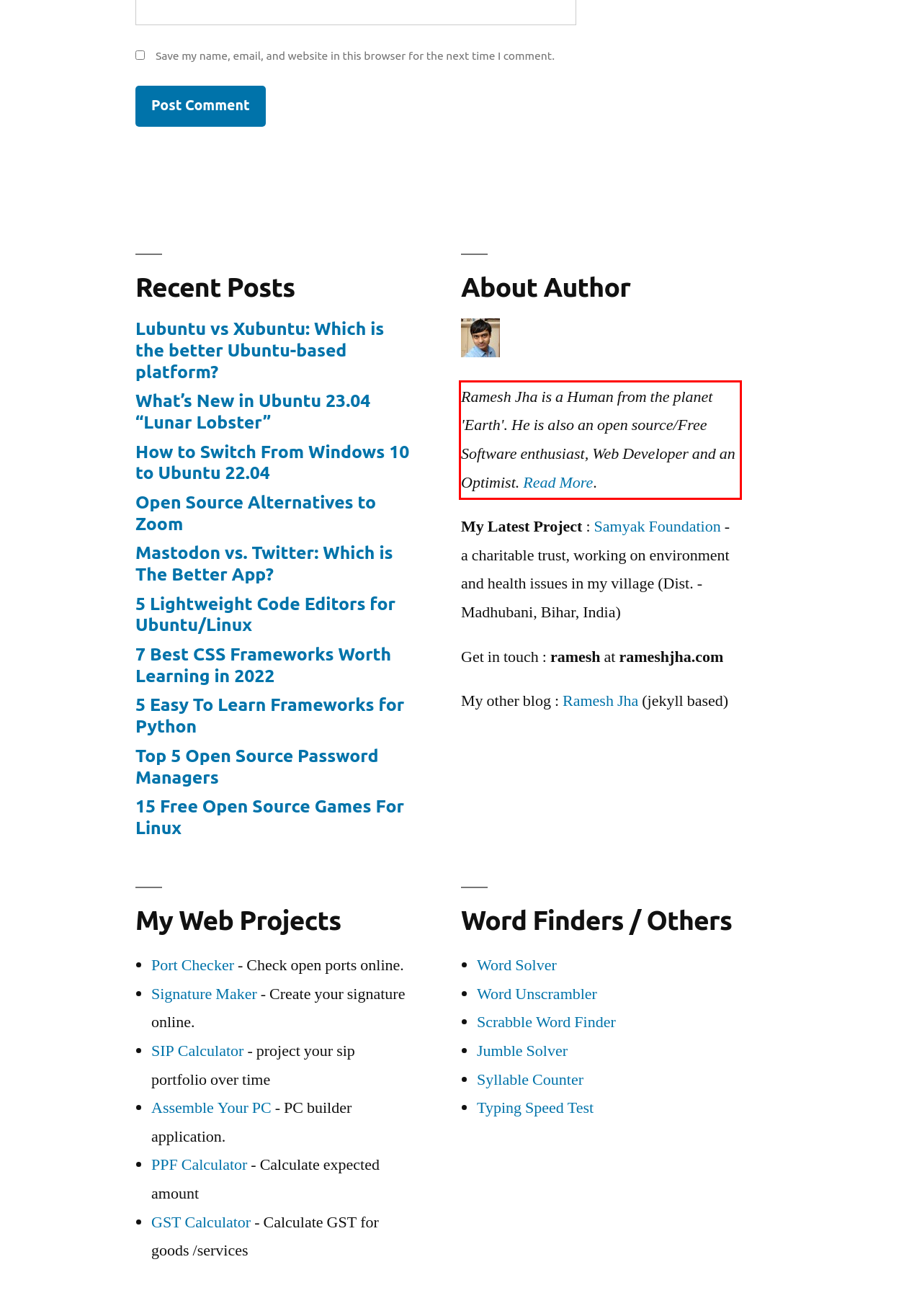Observe the screenshot of the webpage that includes a red rectangle bounding box. Conduct OCR on the content inside this red bounding box and generate the text.

Ramesh Jha is a Human from the planet 'Earth'. He is also an open source/Free Software enthusiast, Web Developer and an Optimist. Read More.